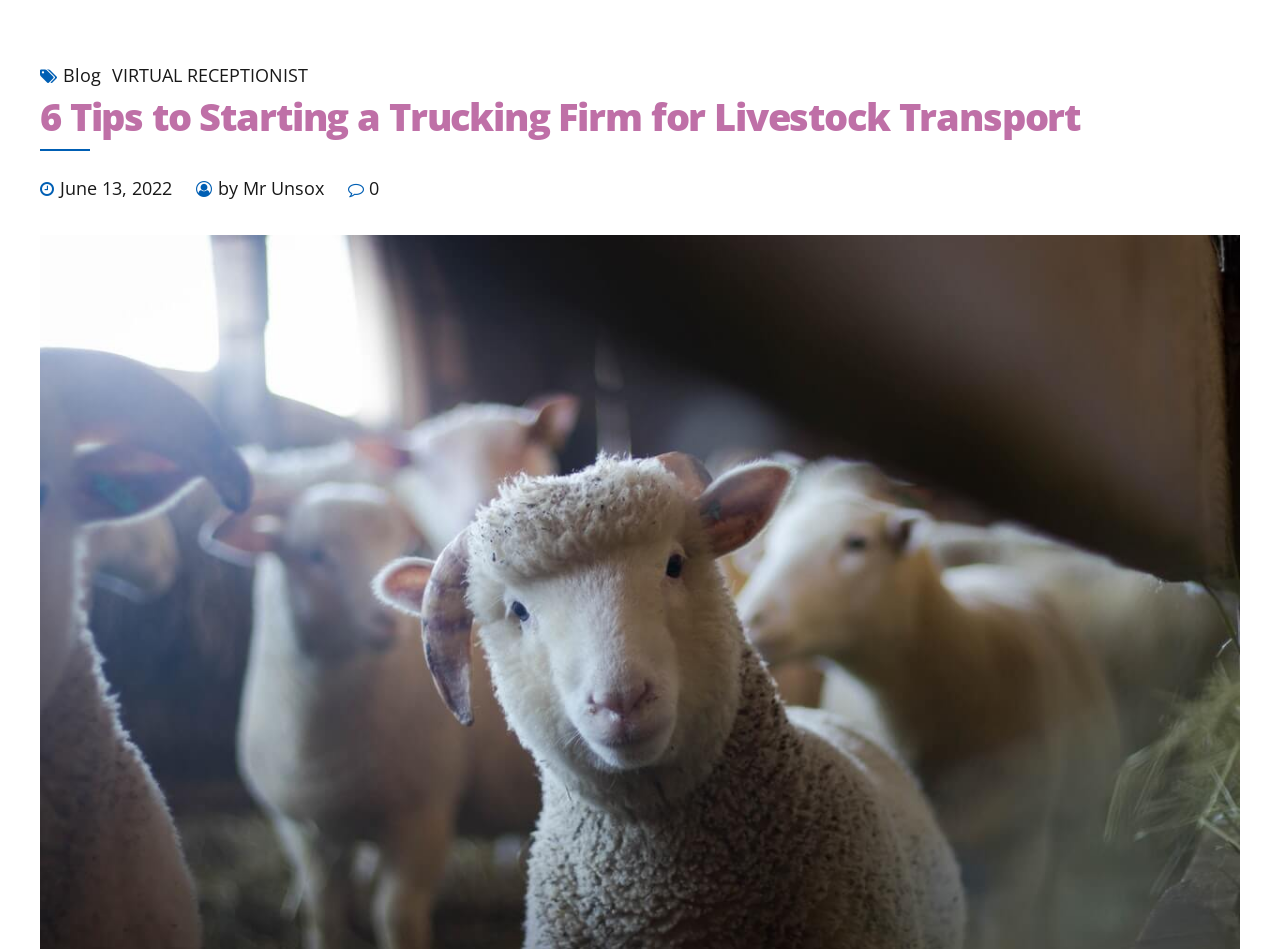Find the bounding box of the element with the following description: "0". The coordinates must be four float numbers between 0 and 1, formatted as [left, top, right, bottom].

[0.272, 0.184, 0.296, 0.213]